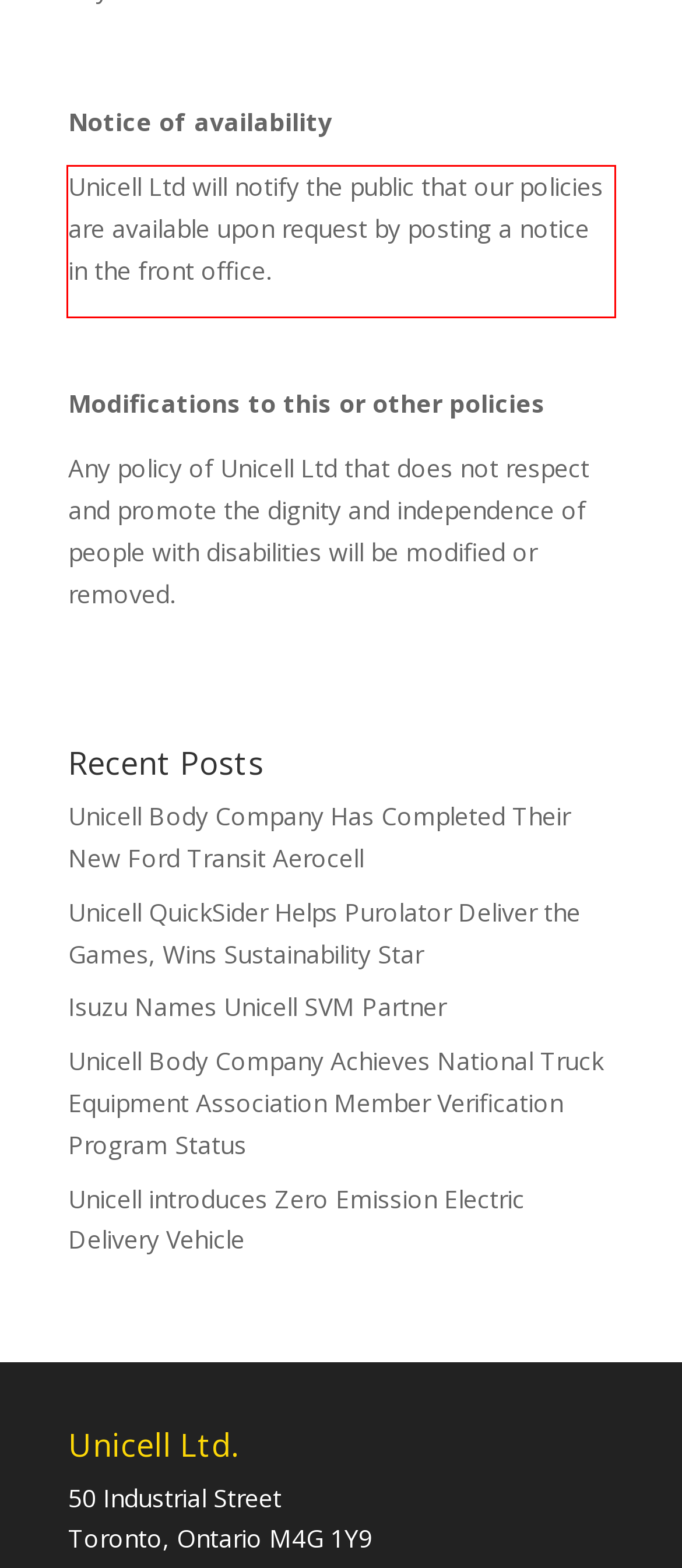You are provided with a webpage screenshot that includes a red rectangle bounding box. Extract the text content from within the bounding box using OCR.

Unicell Ltd will notify the public that our policies are available upon request by posting a notice in the front office.